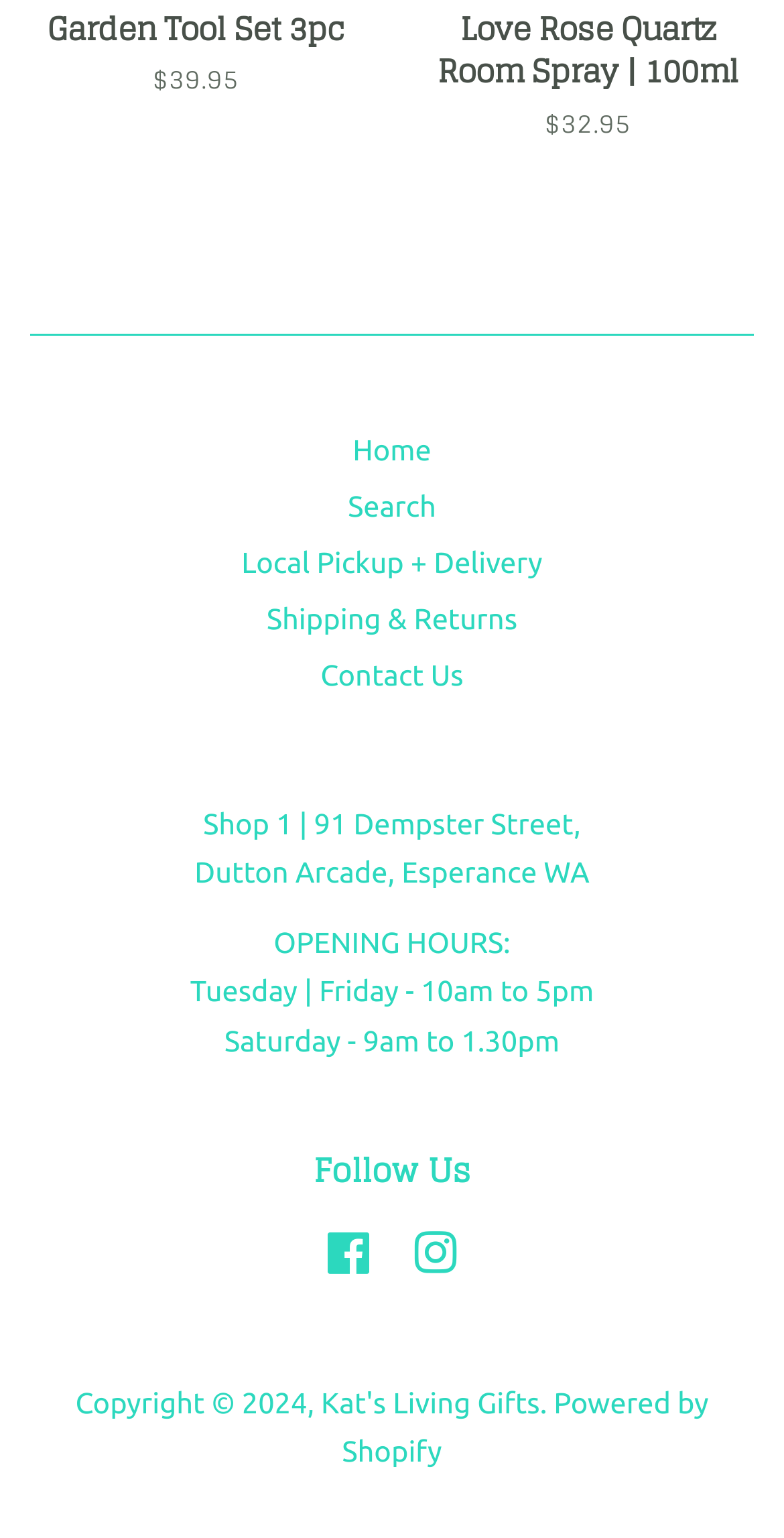Can you identify the bounding box coordinates of the clickable region needed to carry out this instruction: 'contact us'? The coordinates should be four float numbers within the range of 0 to 1, stated as [left, top, right, bottom].

[0.409, 0.429, 0.591, 0.45]